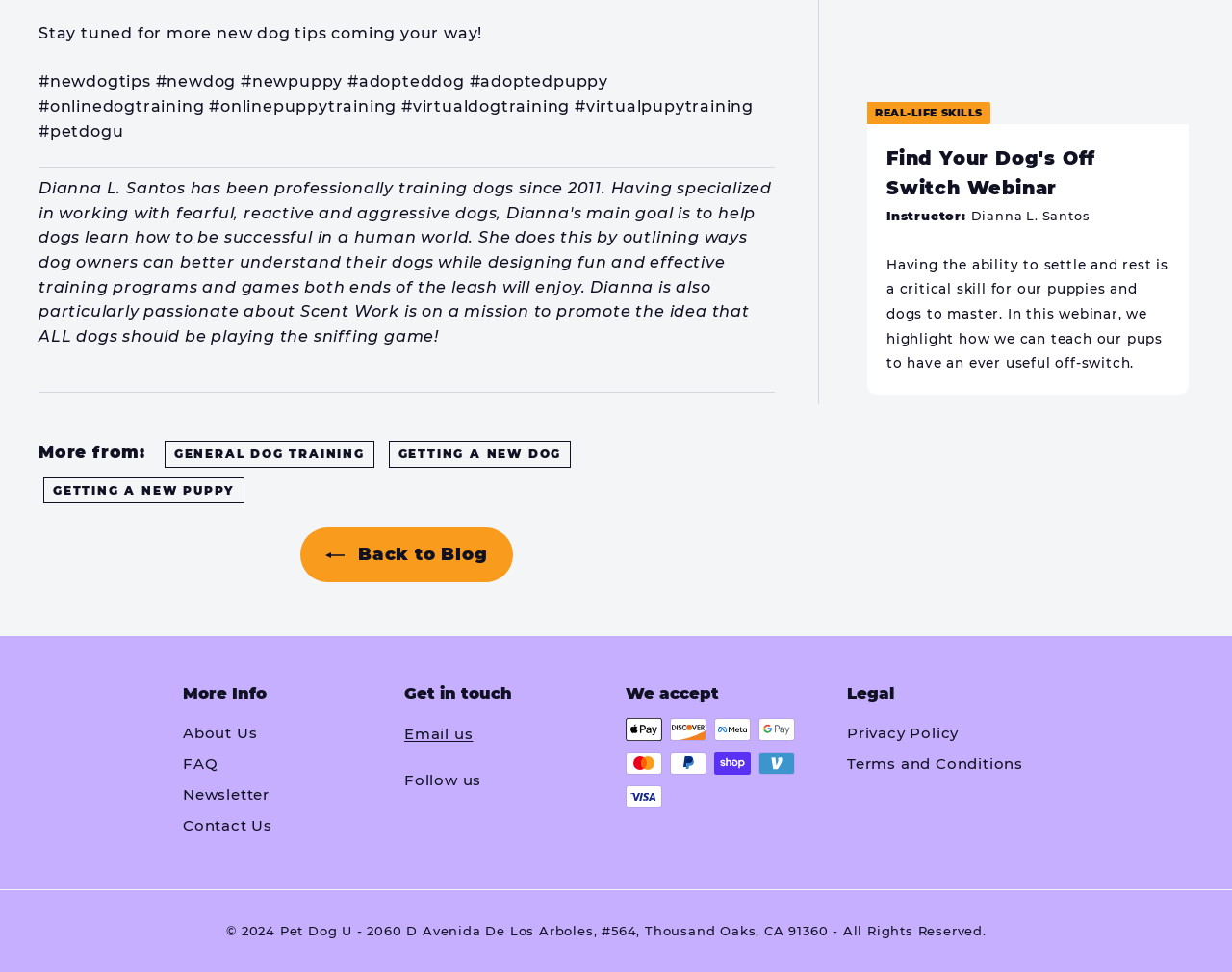Pinpoint the bounding box coordinates of the element to be clicked to execute the instruction: "Visit the 'IPG Media Lab' page".

None